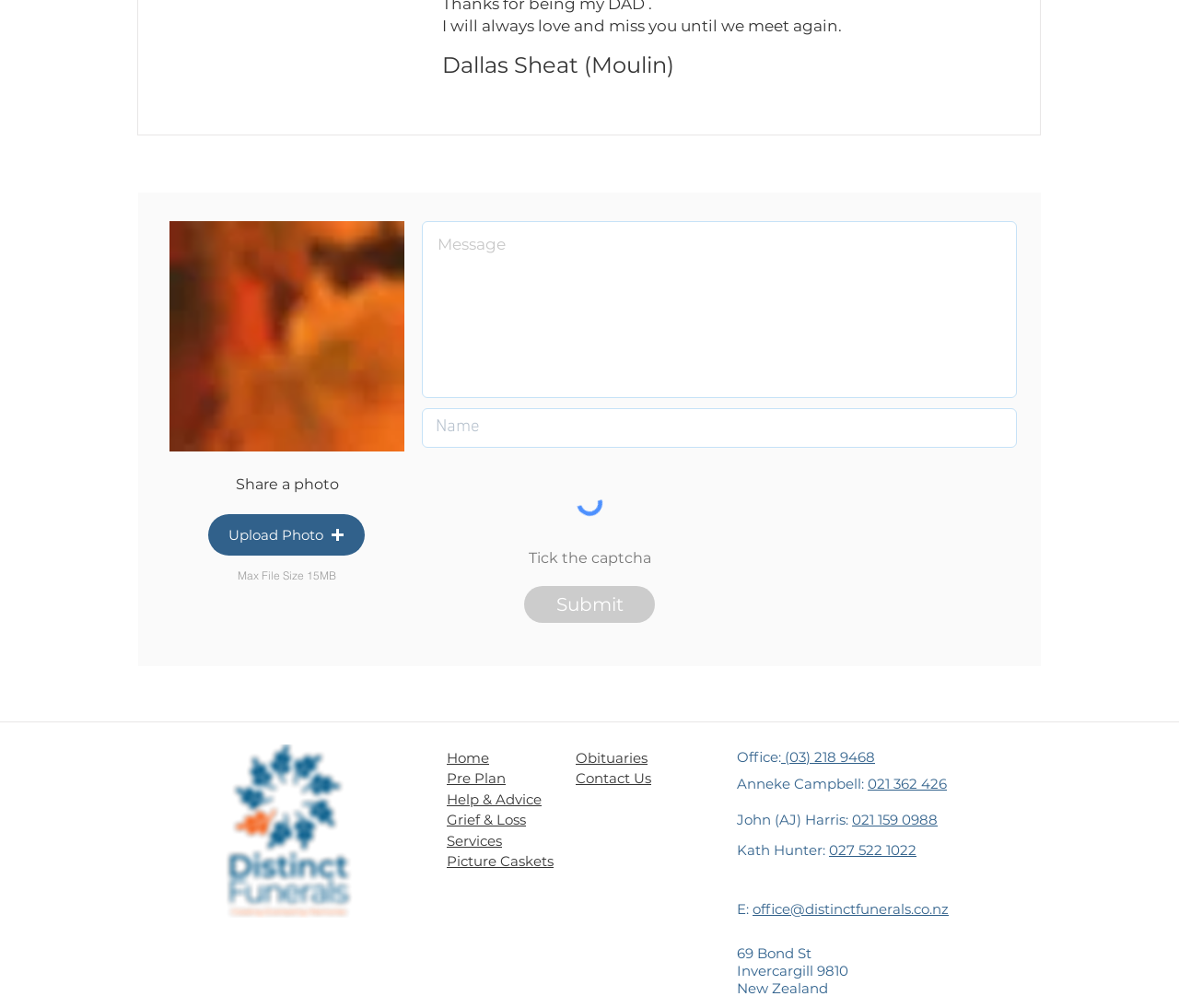Kindly determine the bounding box coordinates for the clickable area to achieve the given instruction: "Upload a photo".

[0.177, 0.51, 0.309, 0.551]